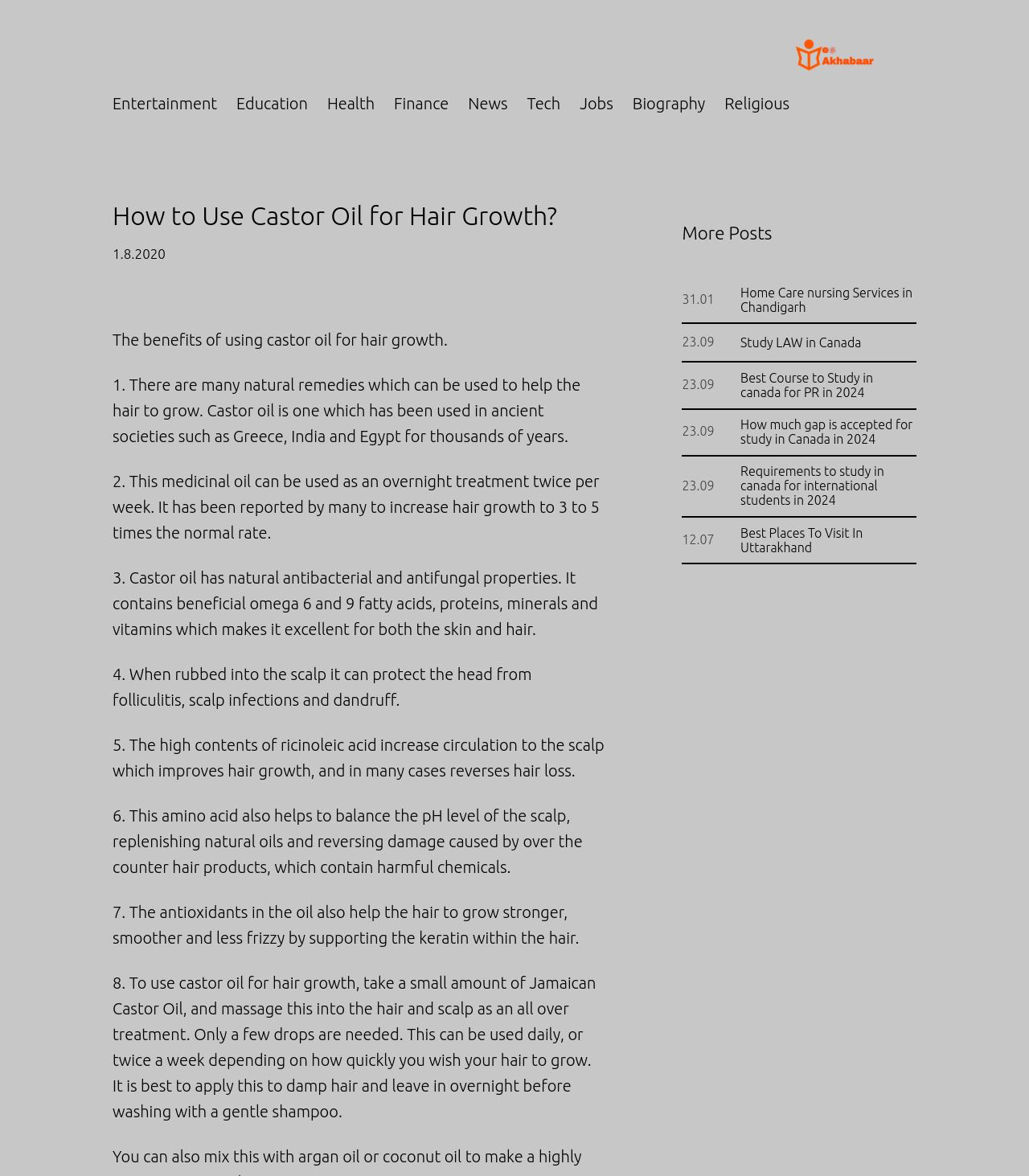How many benefits of castor oil for hair growth are listed?
Using the details shown in the screenshot, provide a comprehensive answer to the question.

I counted the number of static text elements that describe the benefits of castor oil for hair growth. The benefits are listed as '1. There are many natural remedies...', '2. This medicinal oil...', and so on, up to '8. To use castor oil for hair growth...'. Therefore, there are 8 benefits listed.